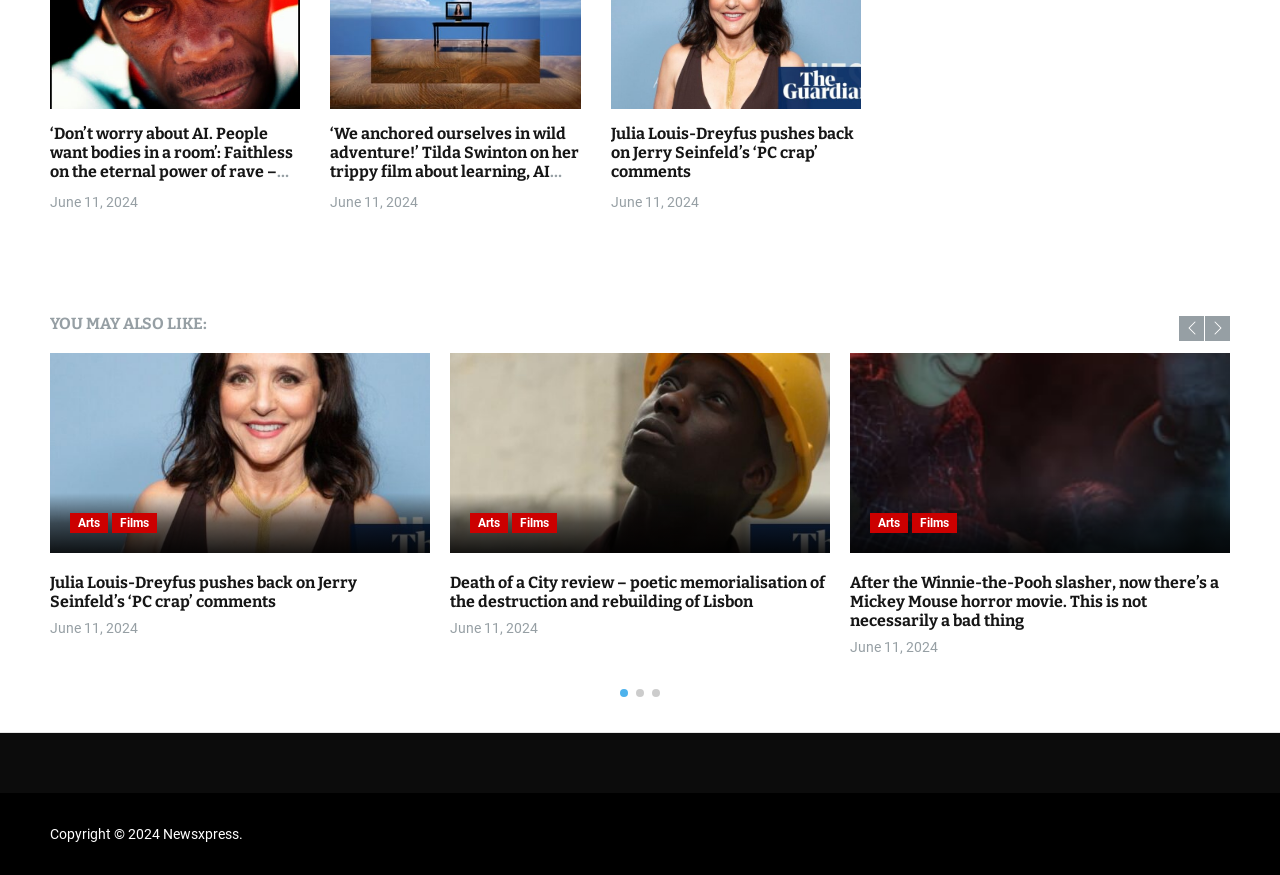Find the bounding box coordinates for the element that must be clicked to complete the instruction: "Go to the next slide". The coordinates should be four float numbers between 0 and 1, indicated as [left, top, right, bottom].

[0.941, 0.361, 0.961, 0.39]